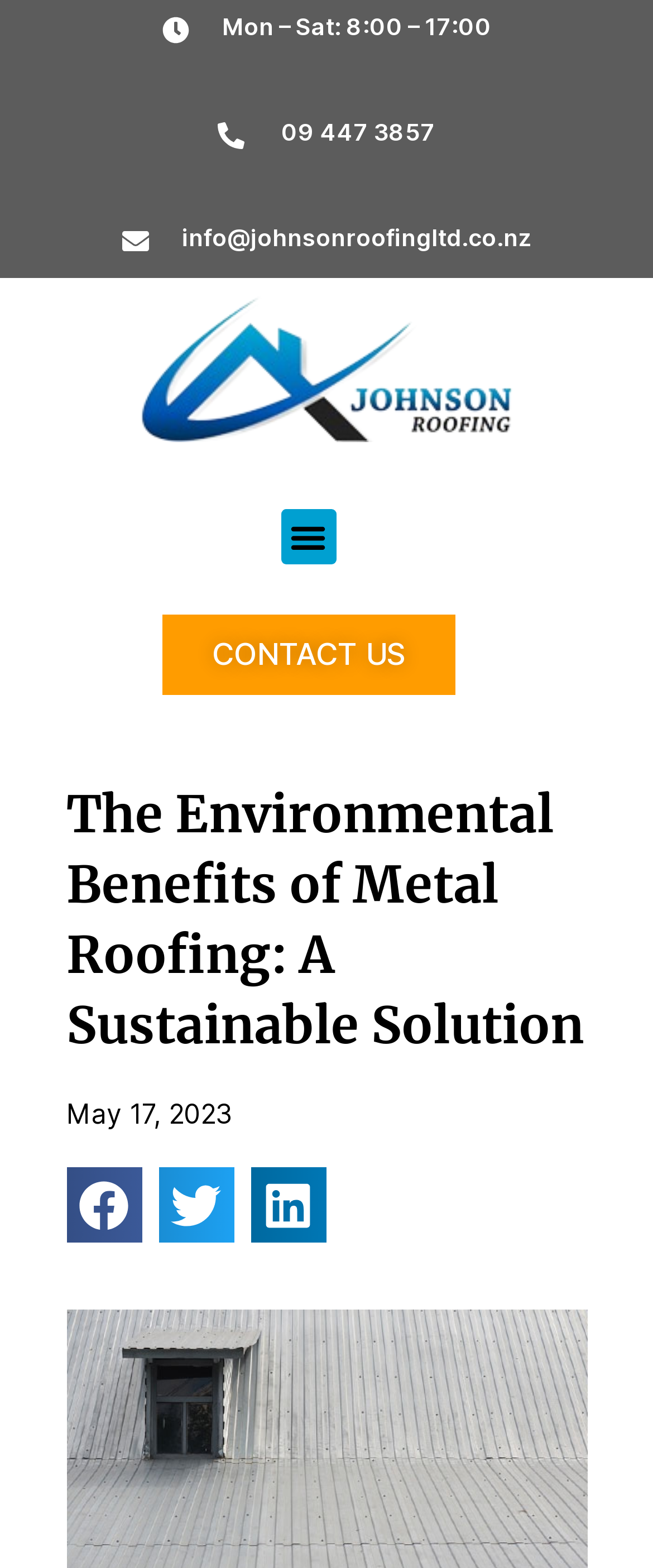Identify the bounding box coordinates for the UI element mentioned here: "aria-label="Share on facebook"". Provide the coordinates as four float values between 0 and 1, i.e., [left, top, right, bottom].

[0.101, 0.745, 0.217, 0.793]